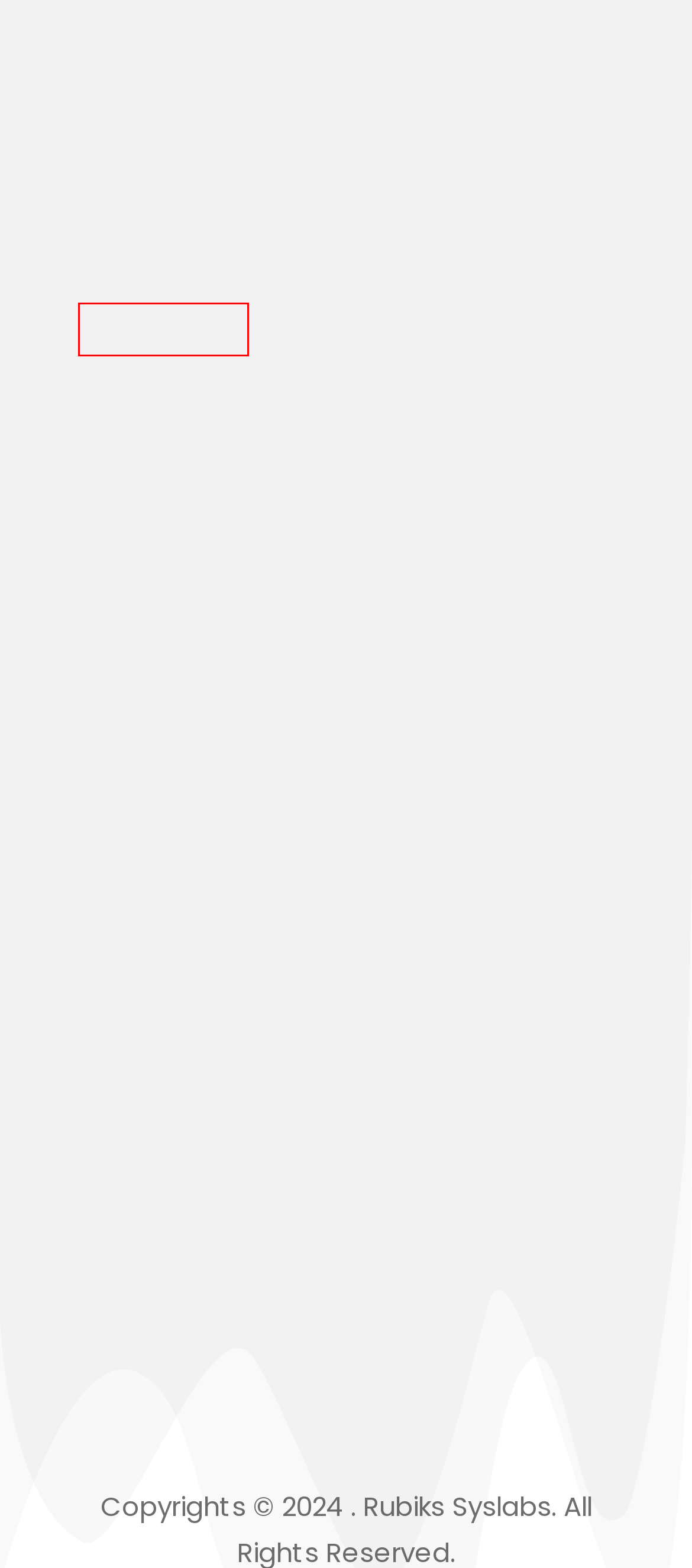You have a screenshot of a webpage with a red bounding box around an element. Choose the best matching webpage description that would appear after clicking the highlighted element. Here are the candidates:
A. Product Architecture - Rubiks
B. Healthcare - Rubiks
C. E-Commerce - Rubiks
D. Web Hosting - Rubiks
E. Product Development​ - Rubiks
F. What We Do - Rubiks
G. We Work With - Rubiks
H. Careers - Rubiks

F